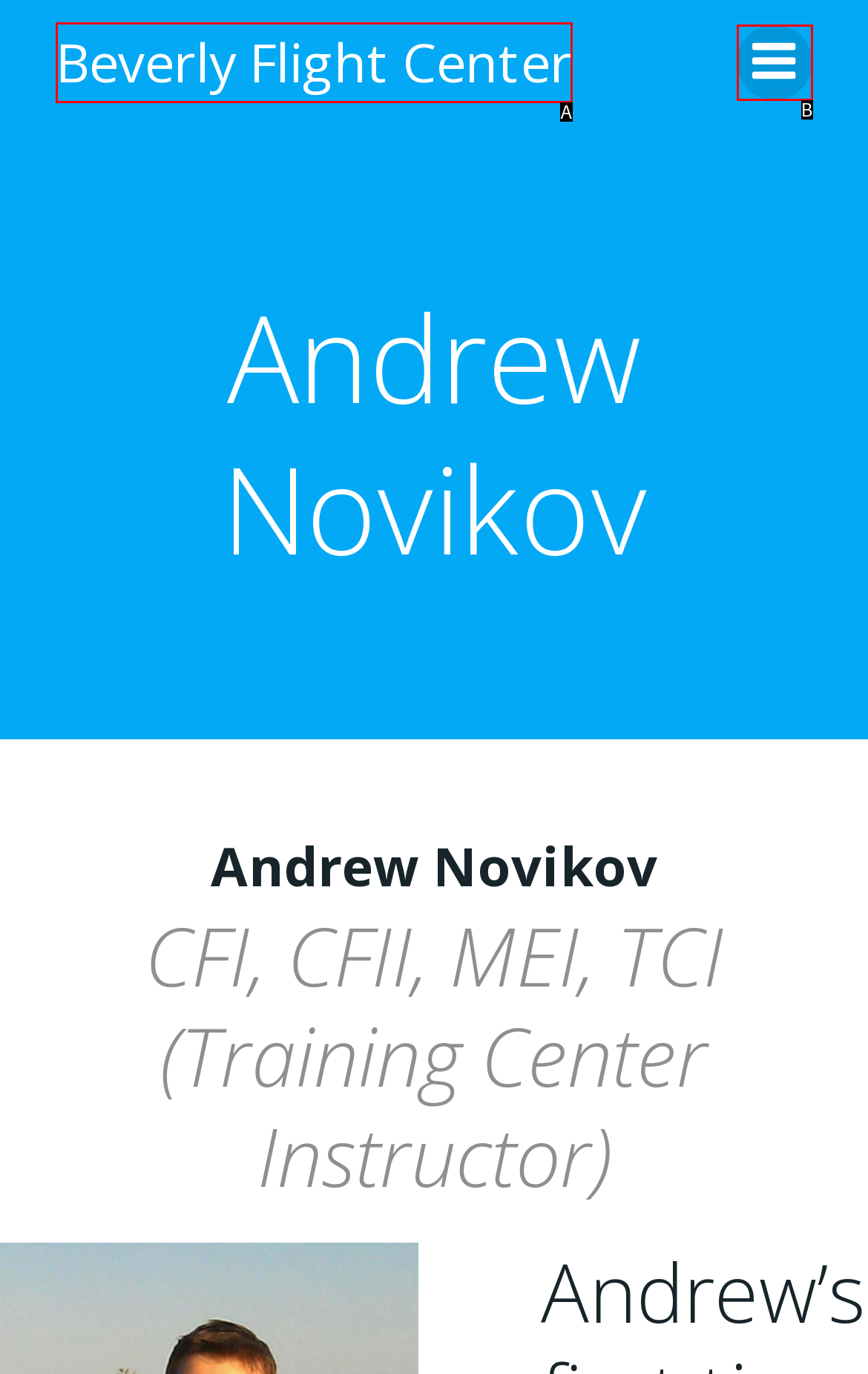Choose the HTML element that aligns with the description: Over Landstor. Indicate your choice by stating the letter.

None